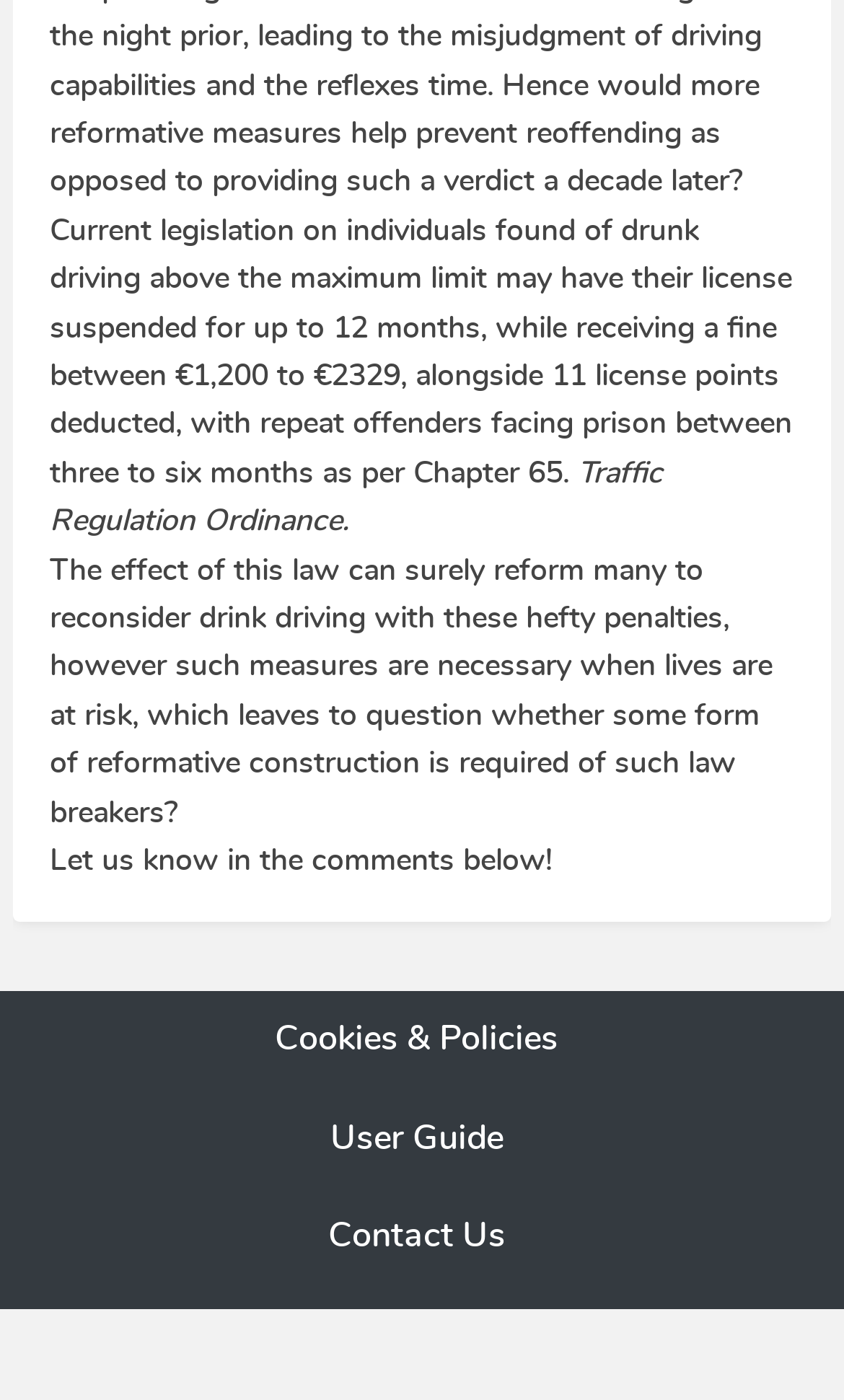How many license points are deducted for drunk driving?
Provide a short answer using one word or a brief phrase based on the image.

11